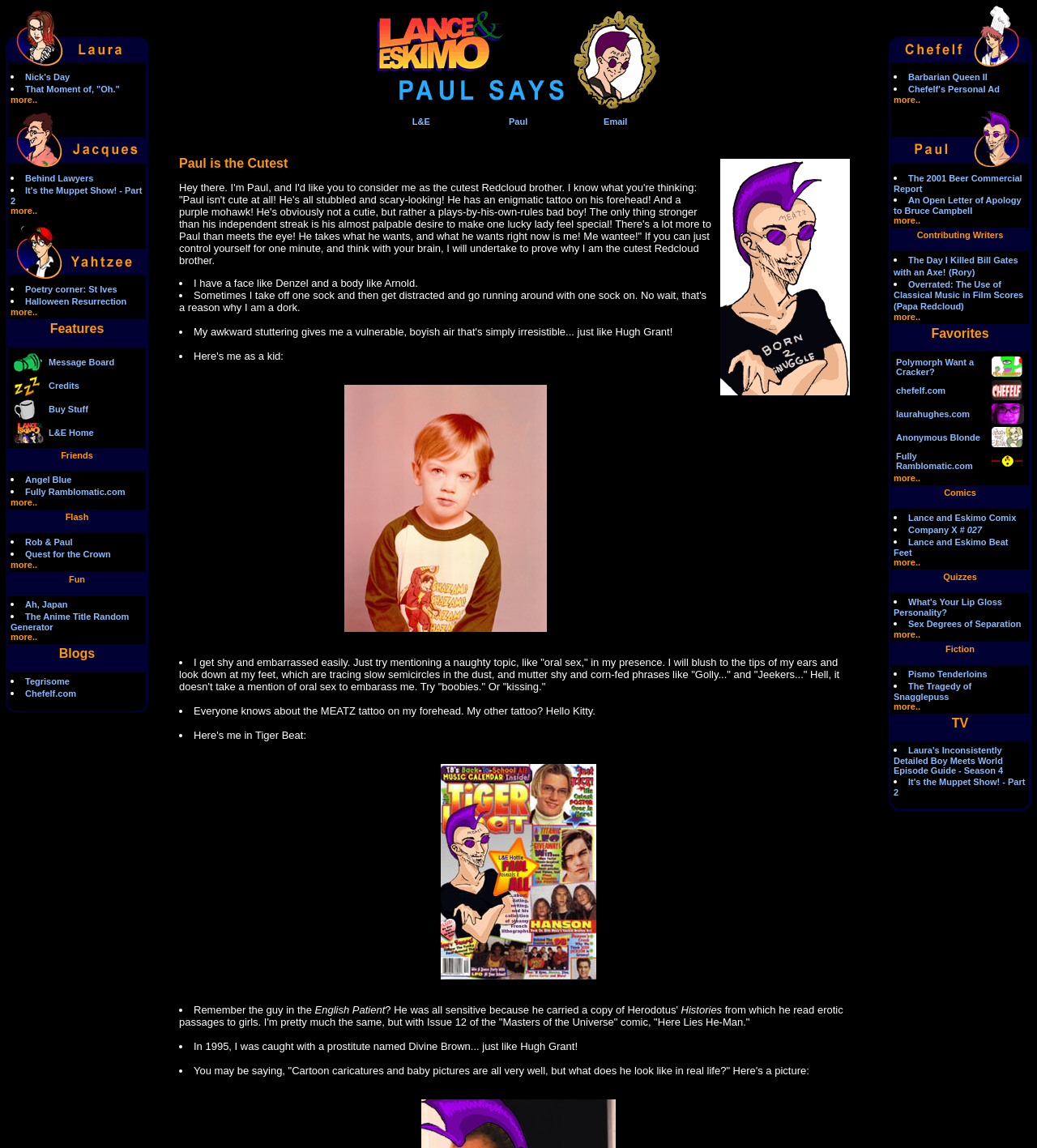Can you identify the bounding box coordinates of the clickable region needed to carry out this instruction: 'Click on the Archives Home link'? The coordinates should be four float numbers within the range of 0 to 1, stated as [left, top, right, bottom].

None